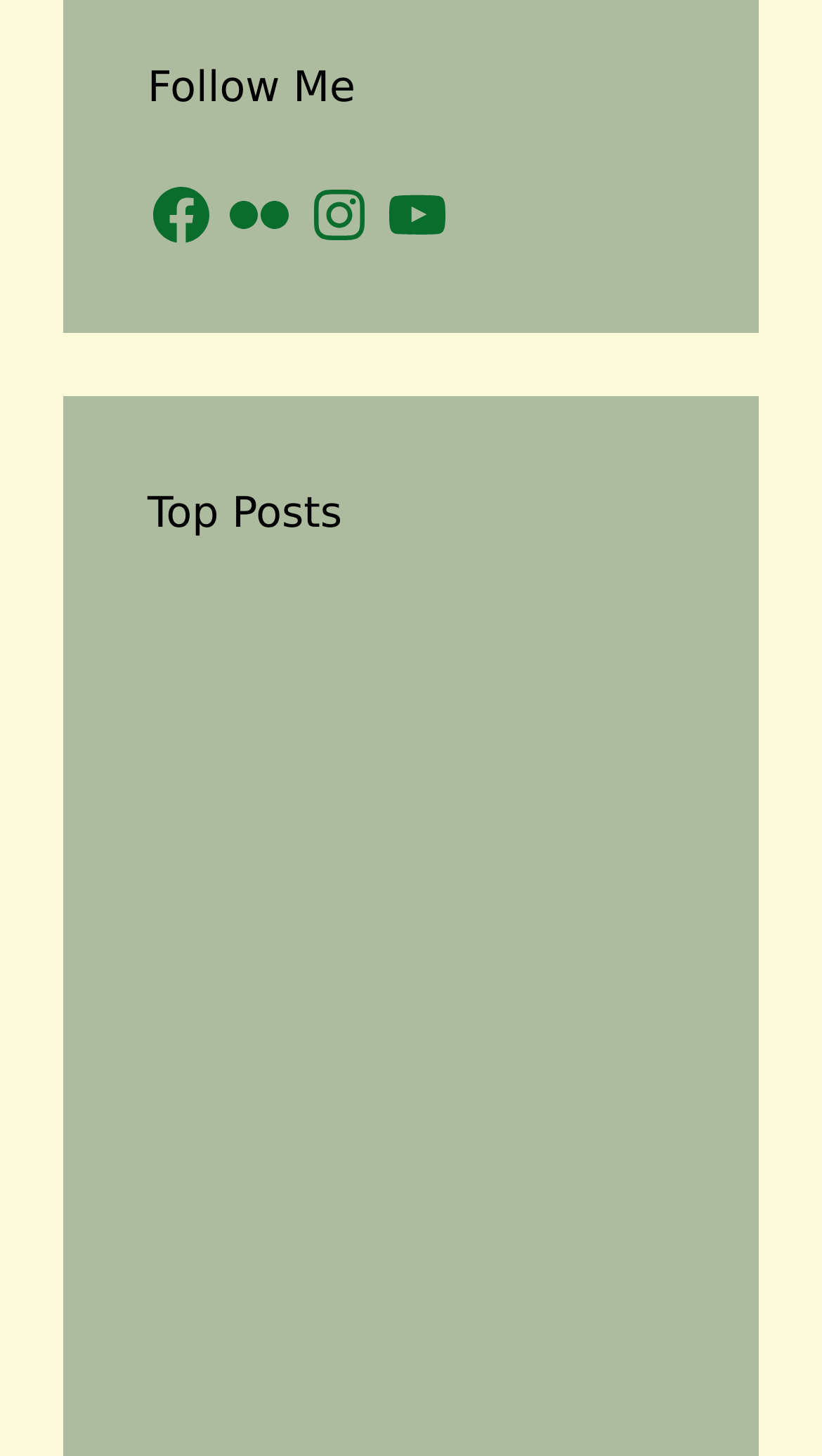Locate the bounding box coordinates of the element you need to click to accomplish the task described by this instruction: "Follow me on Facebook".

[0.179, 0.124, 0.262, 0.17]